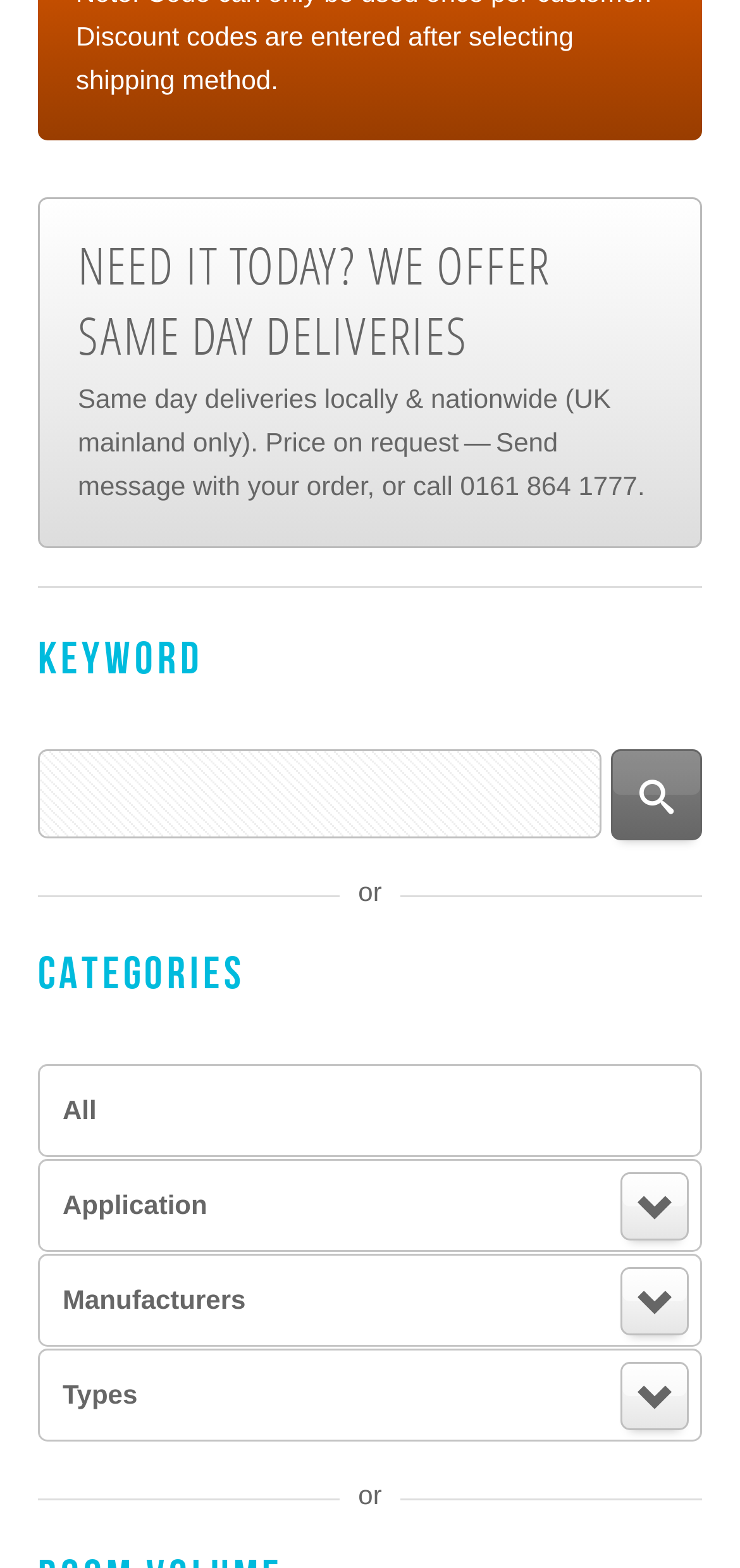Please provide the bounding box coordinate of the region that matches the element description: How To. Coordinates should be in the format (top-left x, top-left y, bottom-right x, bottom-right y) and all values should be between 0 and 1.

[0.337, 0.91, 0.456, 0.929]